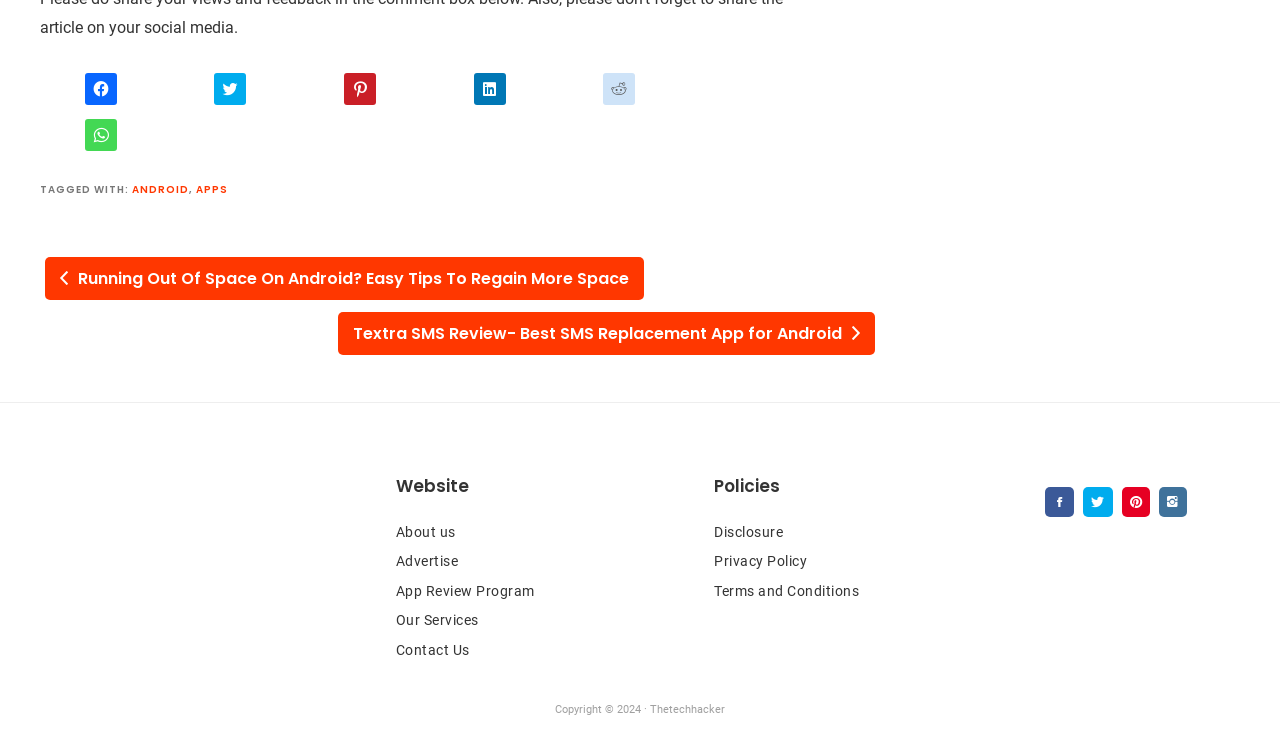Give a one-word or short phrase answer to the question: 
What is the category of the article 'Running Out Of Space On Android?'

ANDROID, APPS